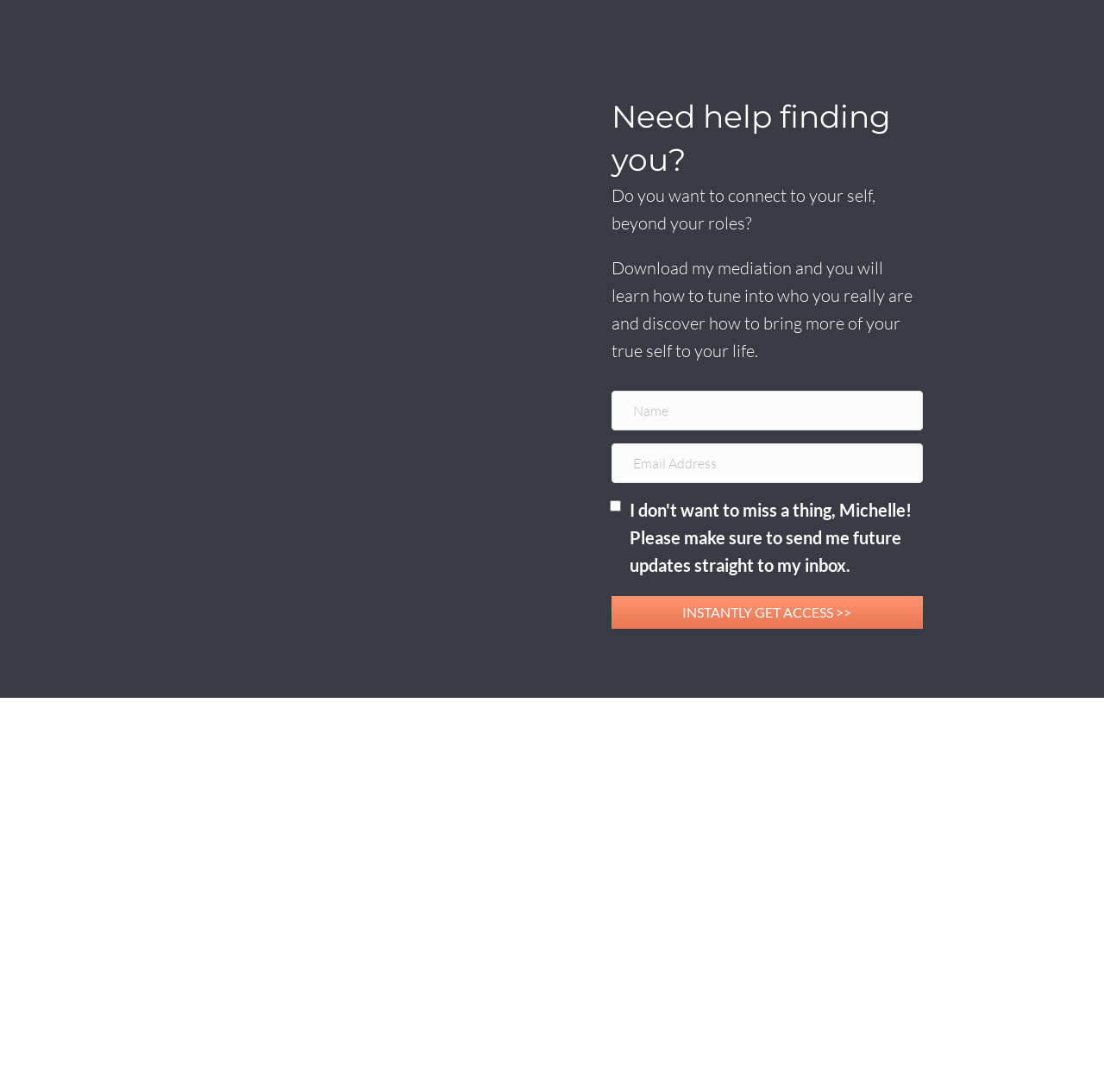Identify the bounding box for the described UI element. Provide the coordinates in (top-left x, top-left y, bottom-right x, bottom-right y) format with values ranging from 0 to 1: aria-describedby="email-error" name="fl-subscribe-form-email" placeholder="Email Address"

[0.554, 0.406, 0.836, 0.442]